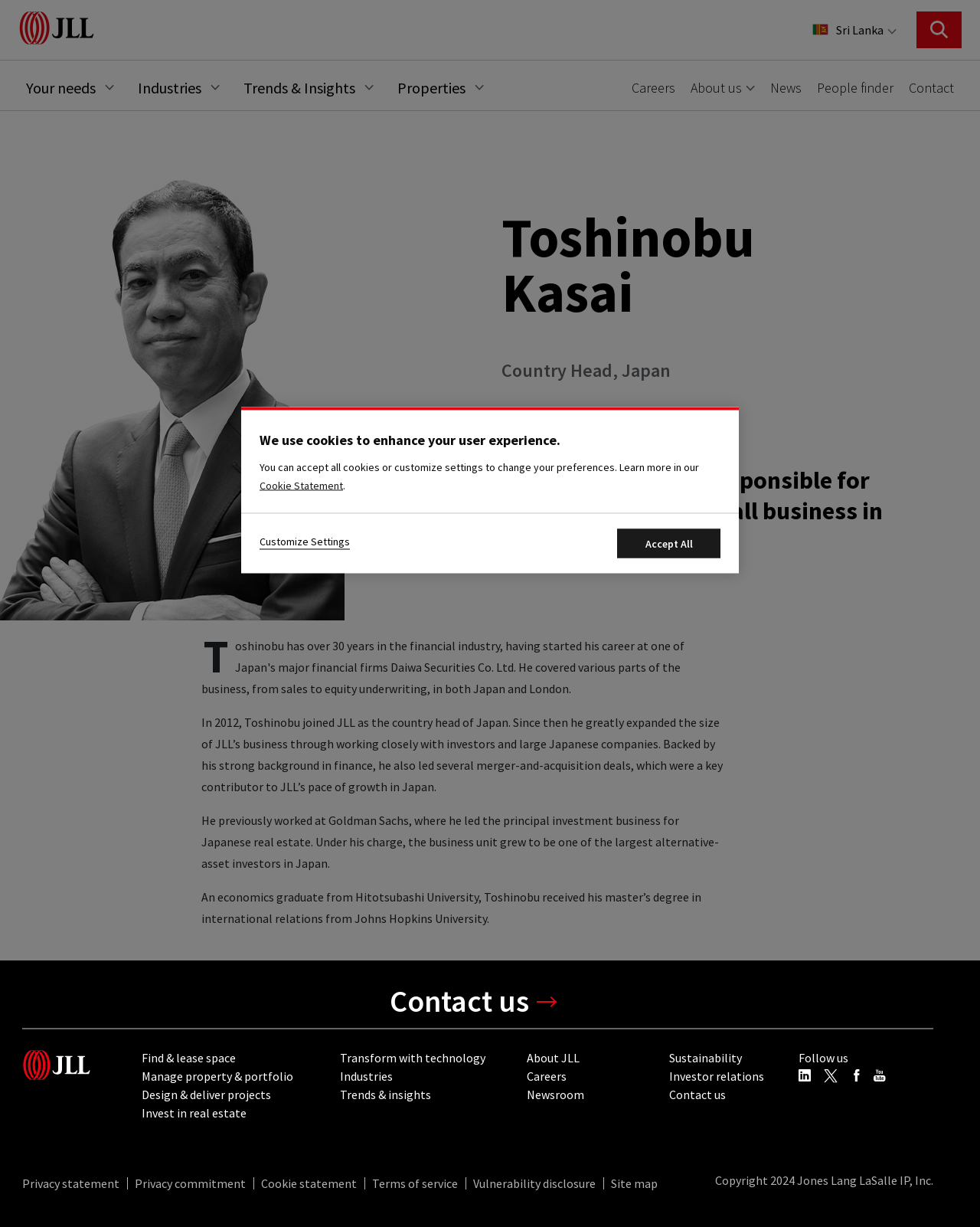Provide an in-depth caption for the elements present on the webpage.

This webpage is about Toshinobu Kasai, the Country Head of JLL Japan. At the top left corner, there is a link to "JLL Sri Lanka" with a corresponding image. Next to it, there is a "Skip to main content" link. On the top right corner, there are several buttons, including "Sri Lanka", "Search", "Your needs", "Industries", "Trends & Insights", and "Properties", each with a corresponding image.

Below the top section, there is a heading with Toshinobu Kasai's name and title. His profile picture is displayed to the left of the heading. A brief description of his role and responsibilities is provided below the heading.

On the left side of the page, there is a section with several links, including "Create a brighter future with a career in real estate", "About us", "Latest Commercial Real Estate Market News, Opinions & Analysis", "JLL Employees | Find JLL Staff", and "Contact us".

The main content of the page is a biography of Toshinobu Kasai, which describes his career in the financial industry, including his experience at Daiwa Securities Co. Ltd. and Goldman Sachs. The biography also mentions his achievements and contributions to JLL's growth in Japan.

At the bottom of the page, there is a section with several links, including "Contact us", "Find & lease space", "Manage property & portfolio", "Design & deliver projects", "Invest in real estate", "Transform with technology", "Industries", "Trends & insights", "About JLL", "Careers", "Newsroom", "Sustainability", and "Investor relations". There are also links to JLL's social media profiles, including LinkedIn, Twitter, Facebook, and YouTube.

Finally, there is a copyright notice and a section with links to JLL's privacy statement, privacy commitment, cookie statement, terms of service, vulnerability disclosure, and site map. A cookie banner is also displayed, which informs users about the use of cookies and provides options to accept or customize settings.